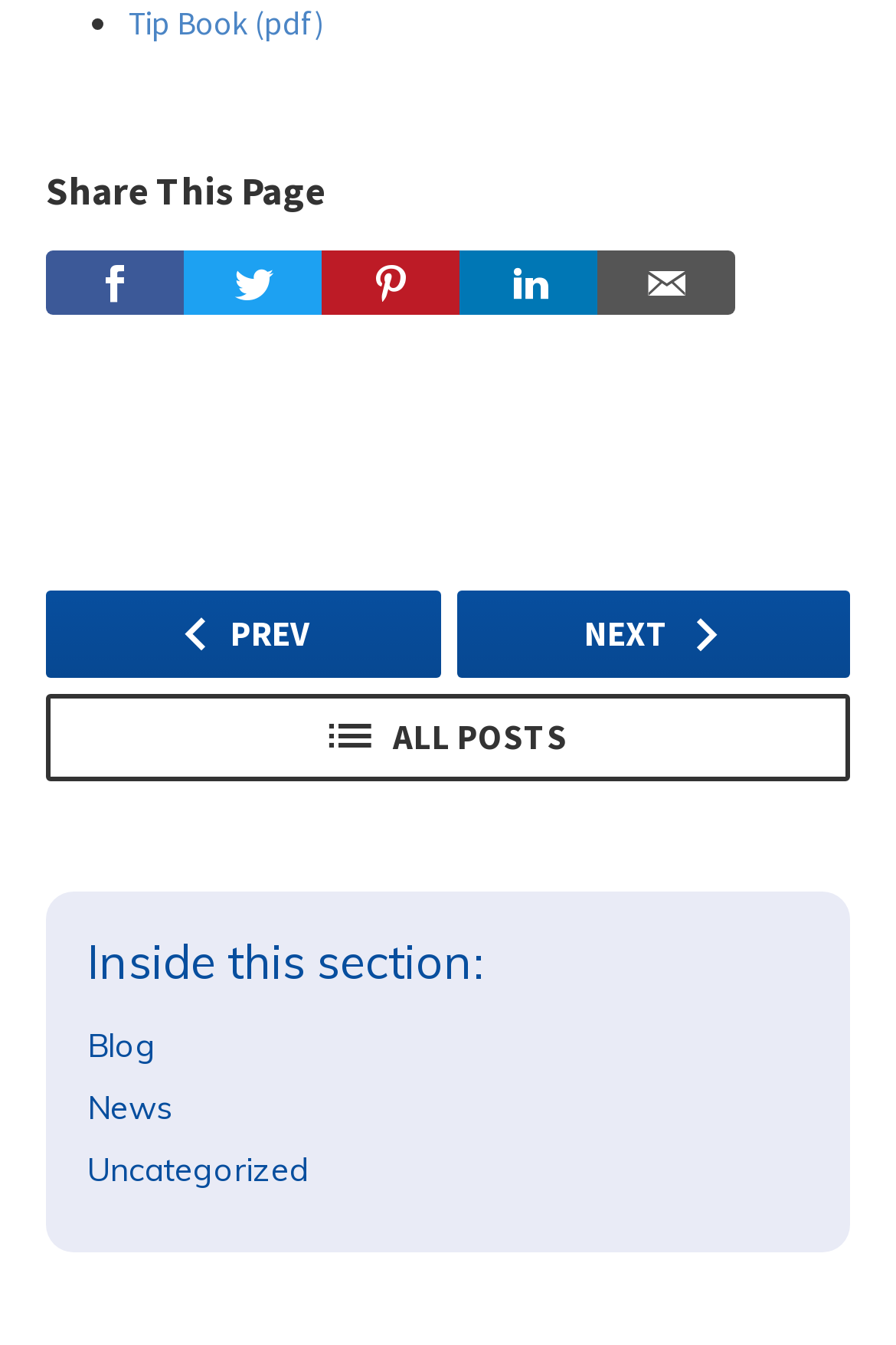Indicate the bounding box coordinates of the clickable region to achieve the following instruction: "Share this page on Facebook."

[0.051, 0.186, 0.205, 0.234]